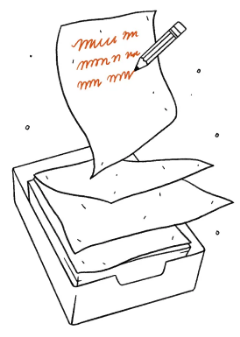How are the surrounding papers stacked?
Please analyze the image and answer the question with as much detail as possible.

The caption describes the surrounding papers as being stacked in a casual, slightly disorganized manner, suggesting a lack of neatness or organization in their arrangement.